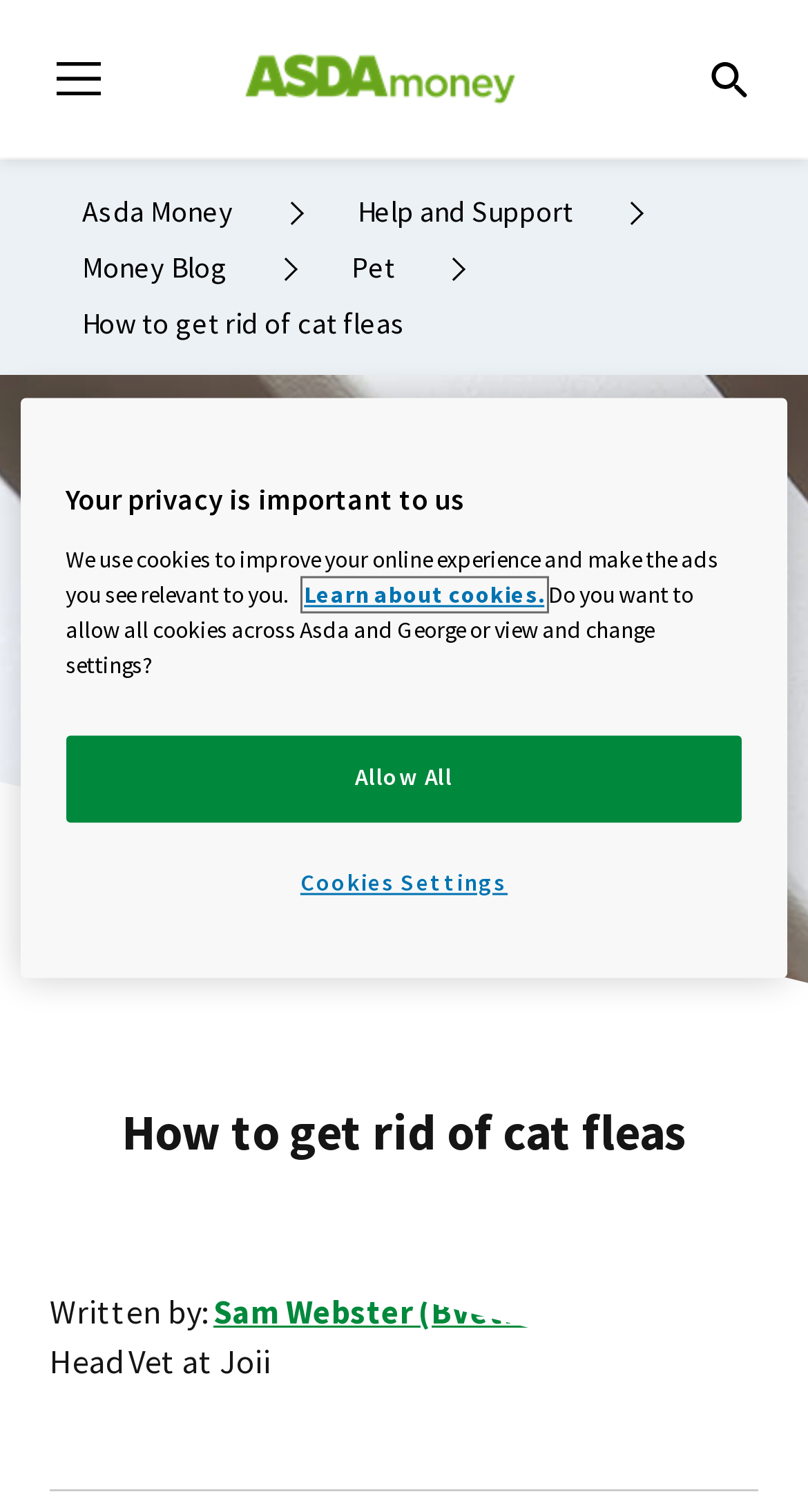How many links are there in the breadcrumb navigation?
Examine the image and give a concise answer in one word or a short phrase.

4